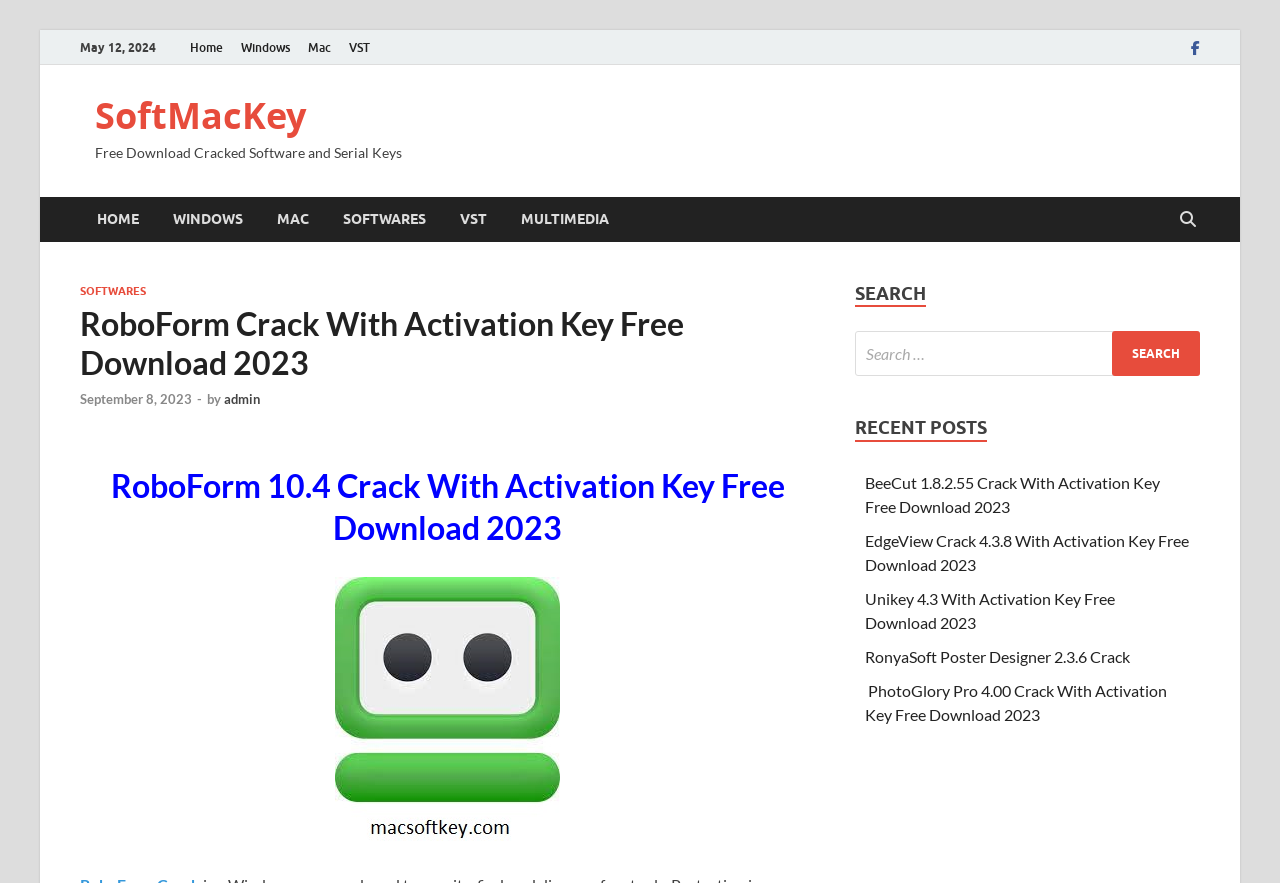Find and indicate the bounding box coordinates of the region you should select to follow the given instruction: "Download RoboForm Crack With Activation Key".

[0.262, 0.654, 0.438, 0.953]